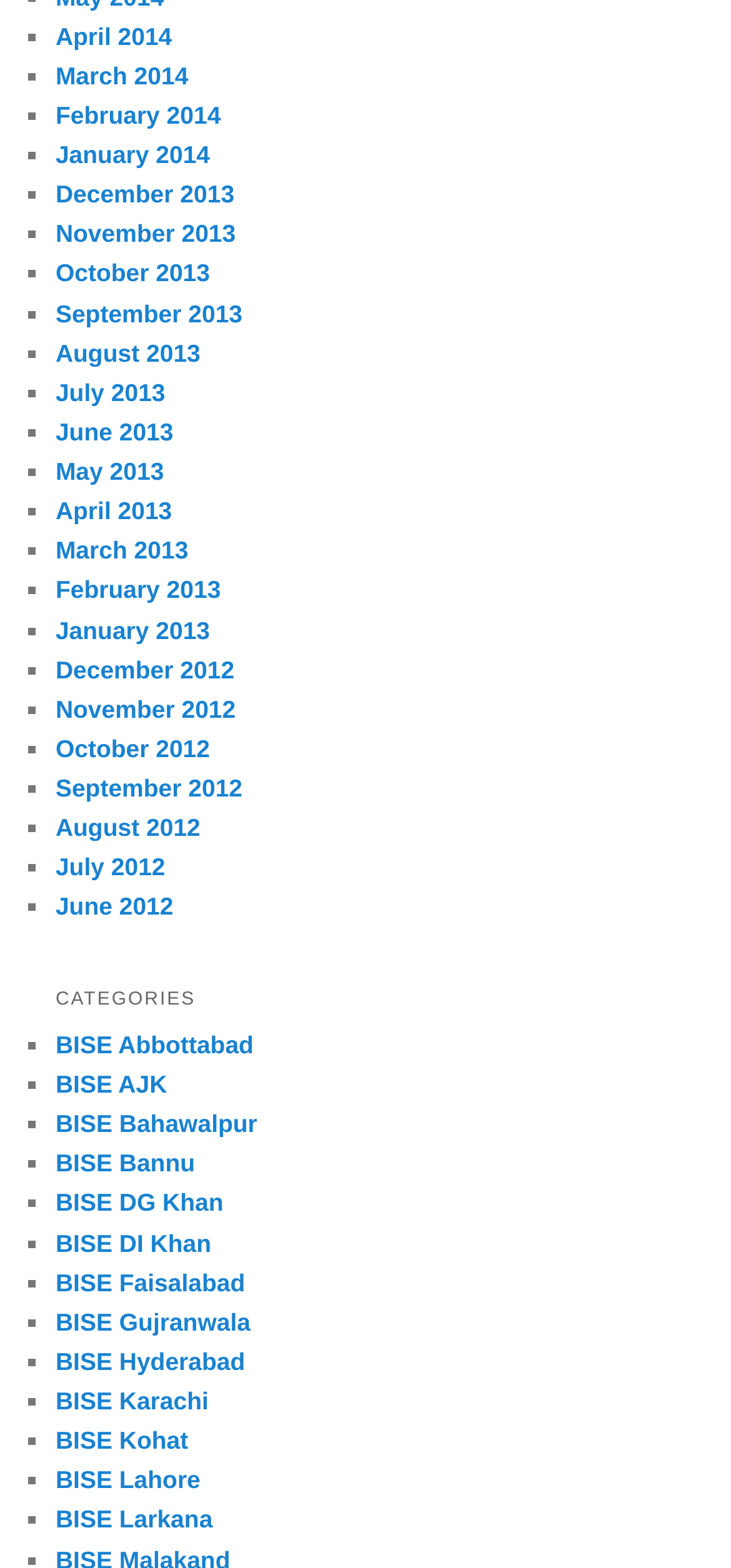How many BISE categories are there?
Answer the question with just one word or phrase using the image.

20